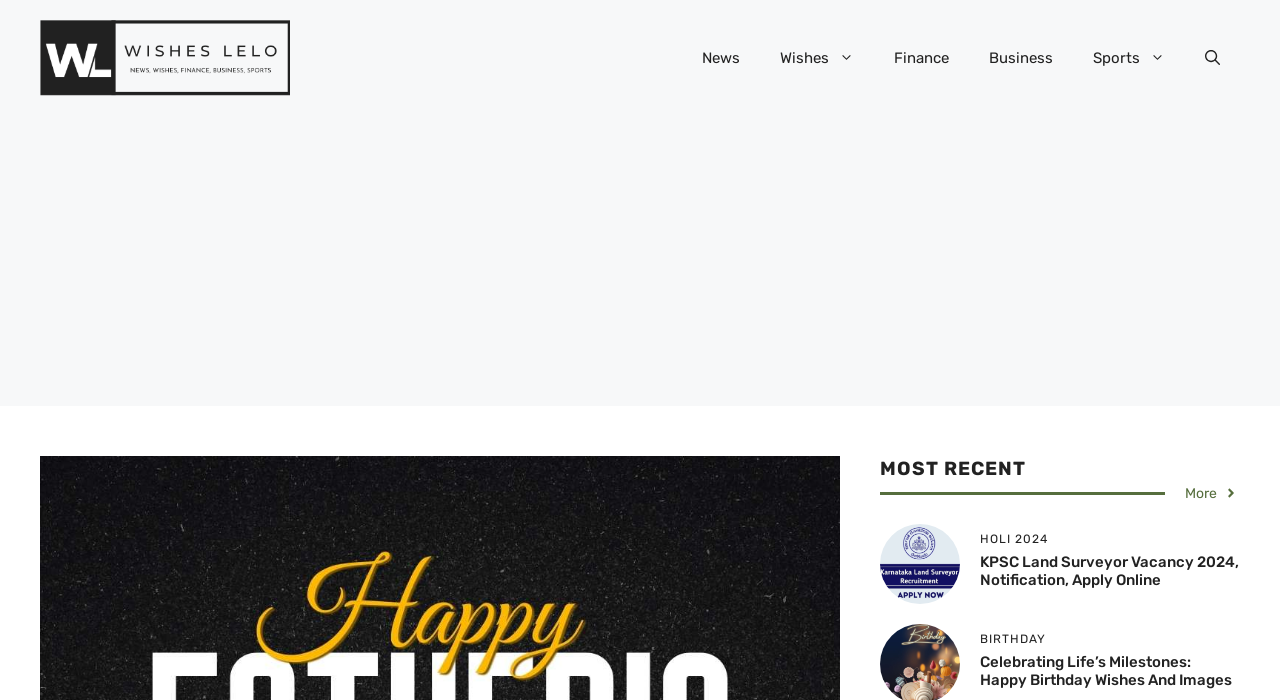How many main categories are in the navigation menu?
Please ensure your answer is as detailed and informative as possible.

I counted the number of link elements within the navigation element, which are 'News', 'Wishes', 'Finance', 'Business', and 'Sports', to determine that there are 5 main categories in the navigation menu.